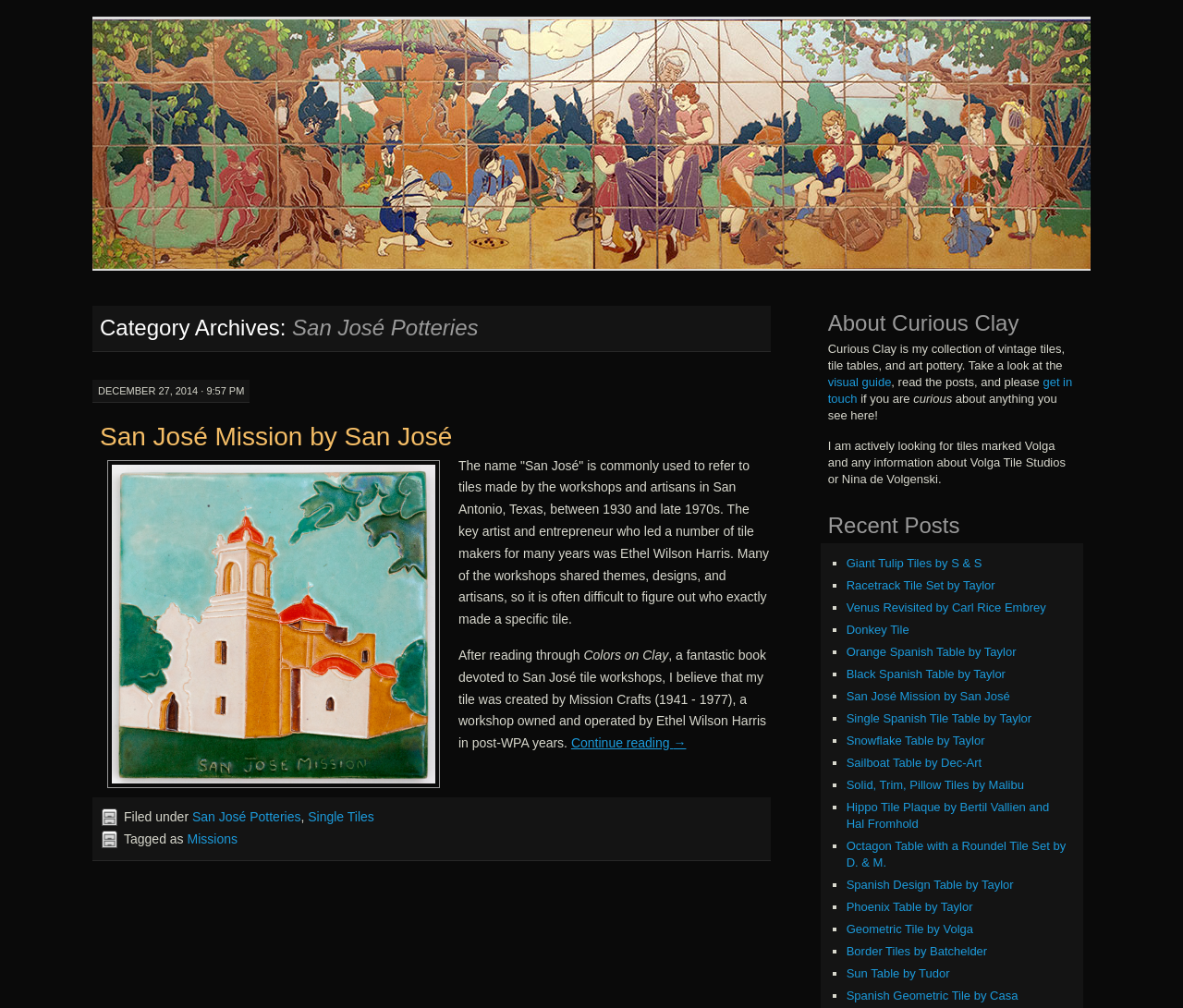What is the name of the tile workshop mentioned in the post?
Refer to the image and offer an in-depth and detailed answer to the question.

The answer can be found in the paragraph that starts with 'After reading through...' where it mentions 'I believe that my tile was created by Mission Crafts (1941 - 1977), a workshop owned and operated by Ethel Wilson Harris in post-WPA years.'